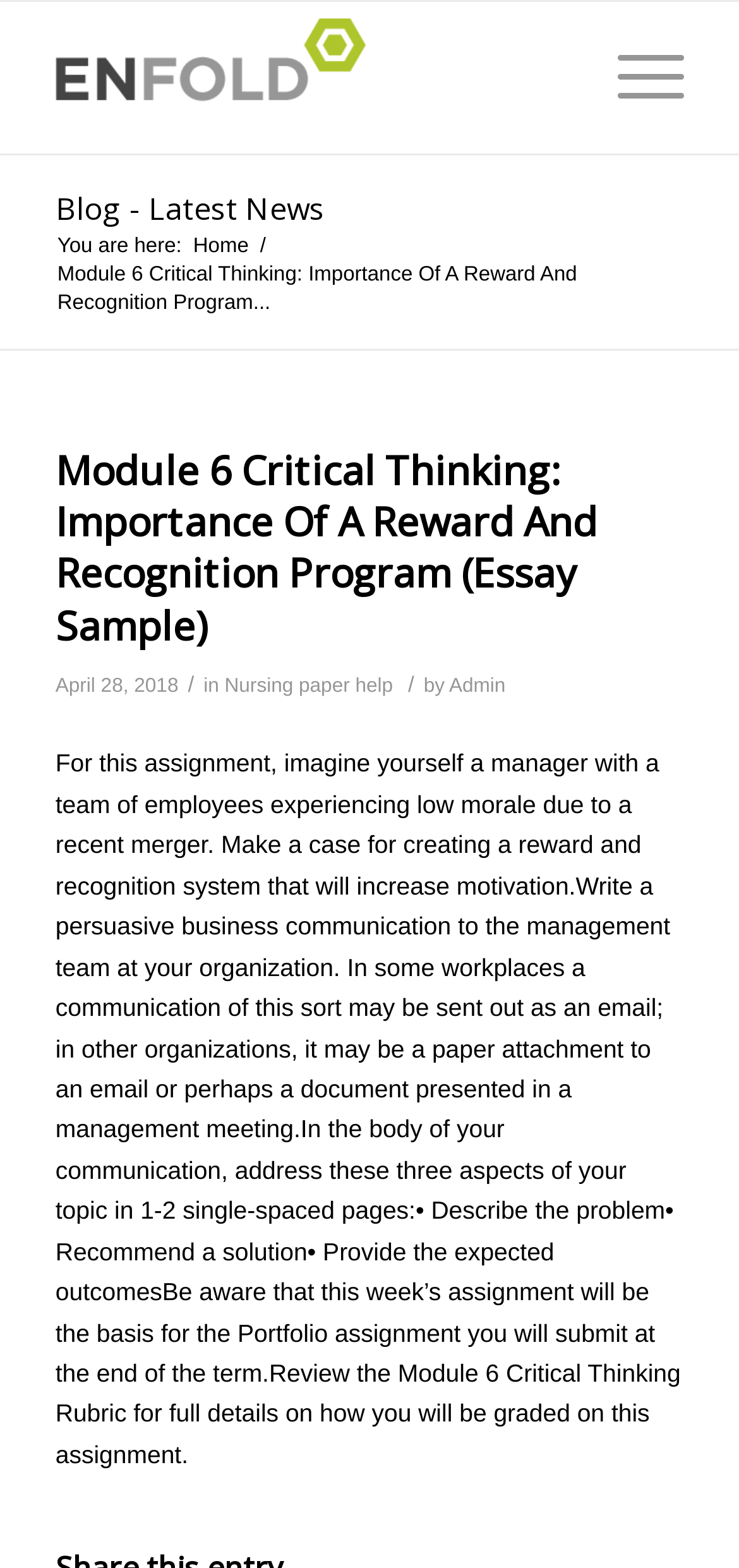Please examine the image and answer the question with a detailed explanation:
Who is the author of the essay sample?

The author of the essay sample can be found below the title of the essay, where it says 'by Admin'.